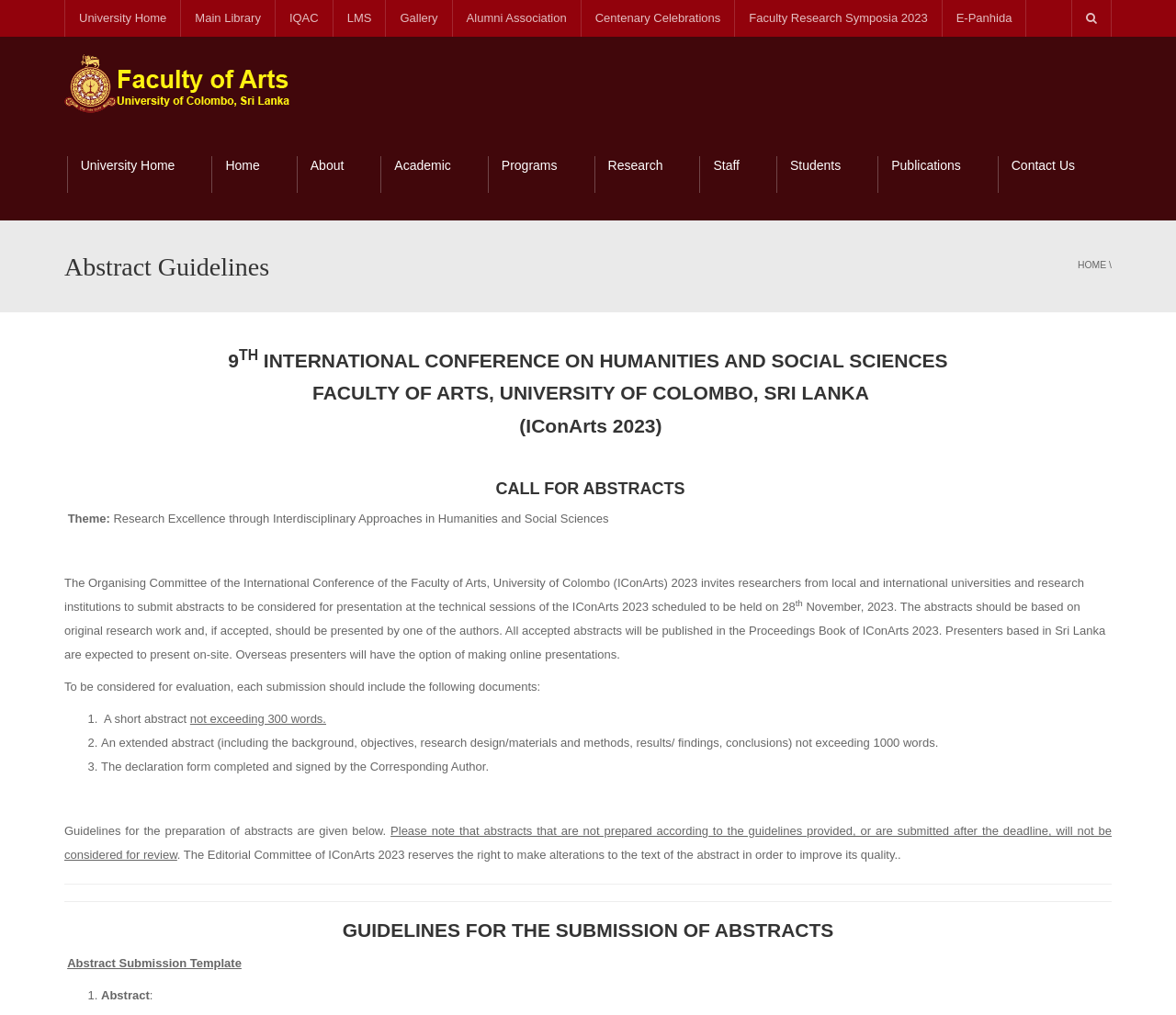Using the provided element description: "University Home", identify the bounding box coordinates. The coordinates should be four floats between 0 and 1 in the order [left, top, right, bottom].

[0.055, 0.0, 0.153, 0.036]